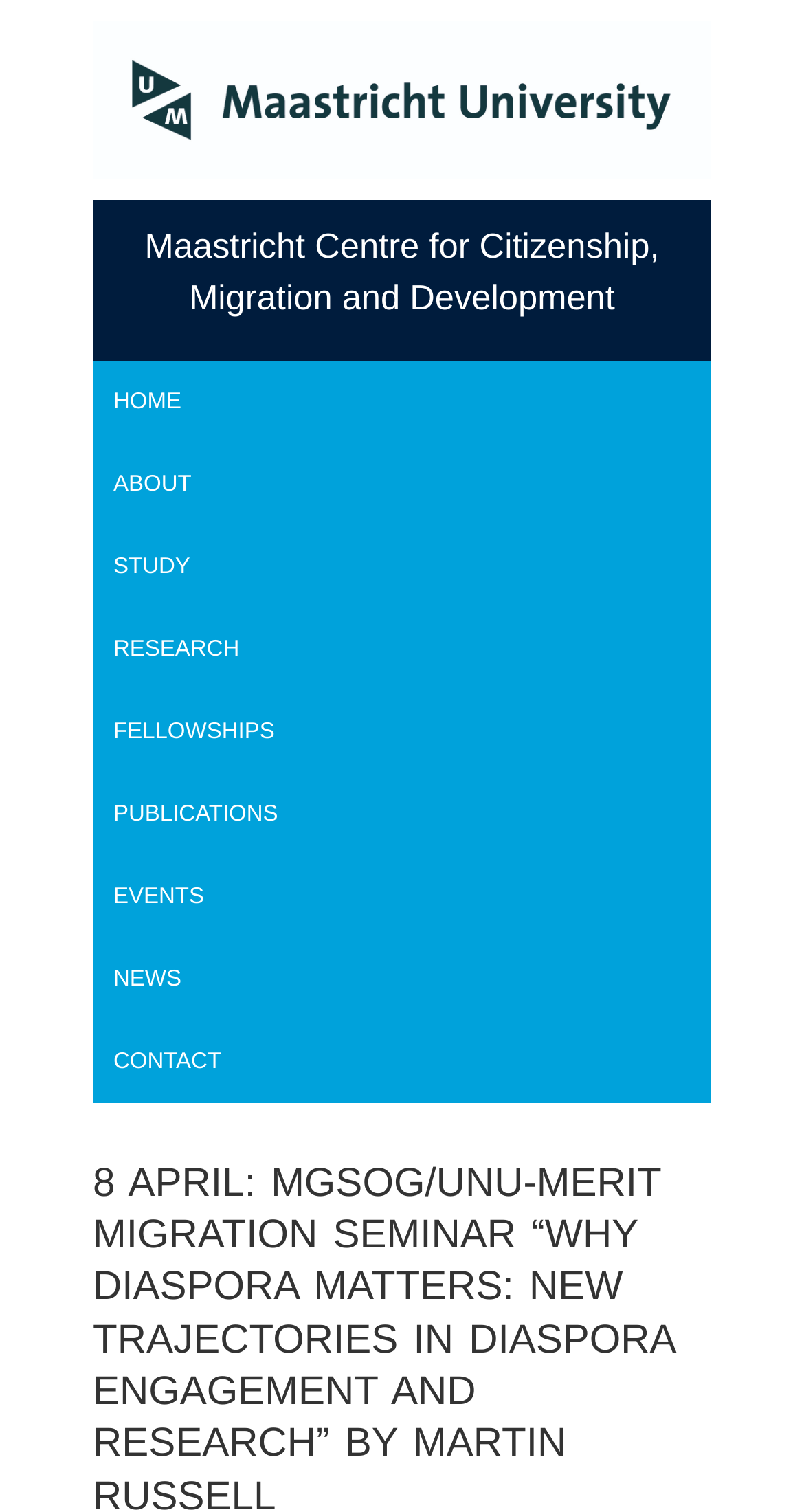Identify the bounding box coordinates of the clickable section necessary to follow the following instruction: "visit Maastricht University website". The coordinates should be presented as four float numbers from 0 to 1, i.e., [left, top, right, bottom].

[0.115, 0.054, 0.885, 0.075]